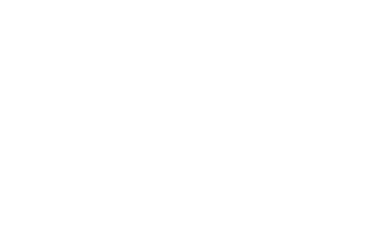What is the main focus of the graphic?
Provide a thorough and detailed answer to the question.

The main focus of the graphic can be inferred by reading the caption, which highlights 'How to Lose Facial Fats' as the primary topic, indicating that the graphic is centered around facial fats and their reduction.